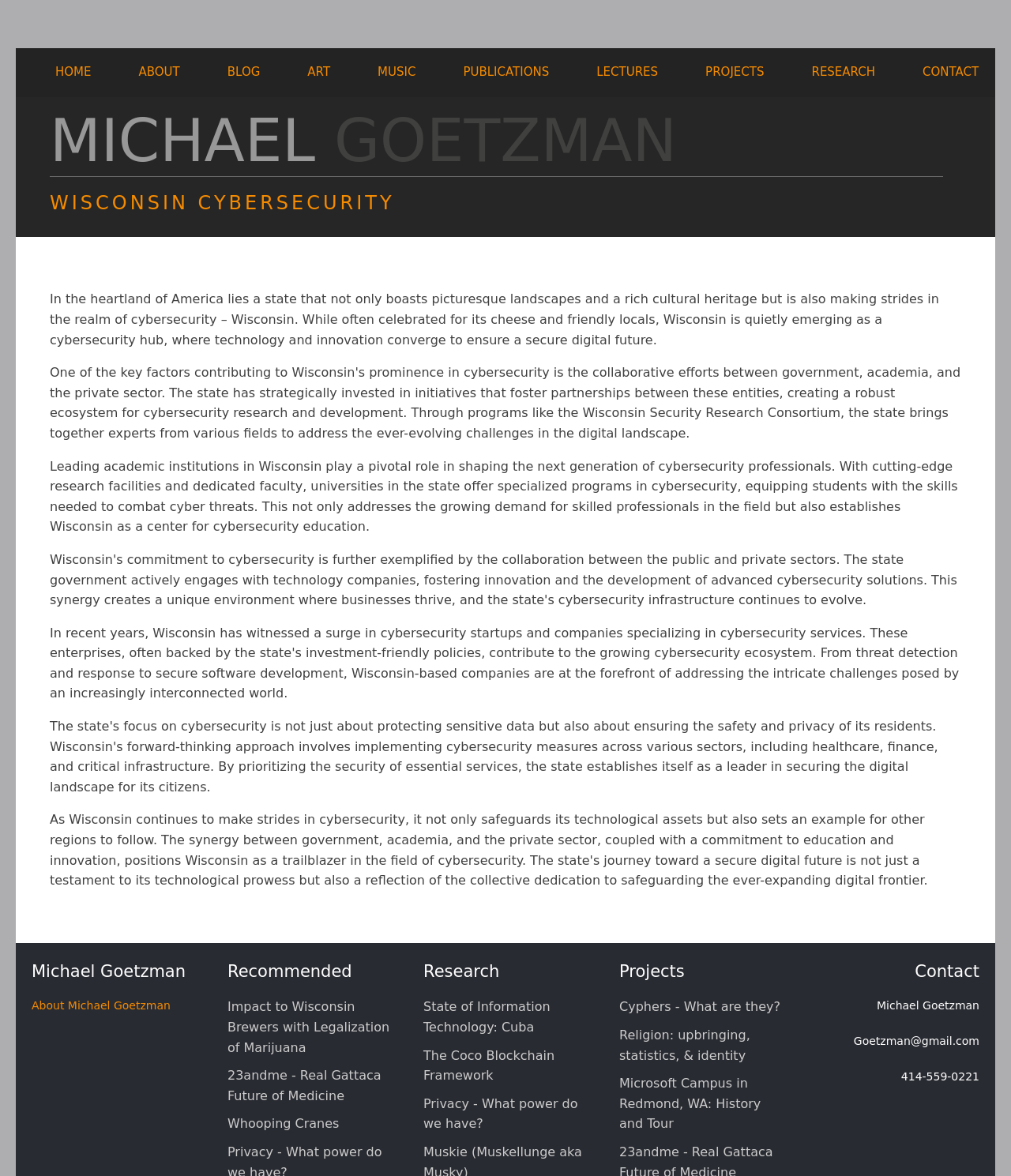Find the bounding box coordinates for the area you need to click to carry out the instruction: "Contact Michael Goetzman". The coordinates should be four float numbers between 0 and 1, indicated as [left, top, right, bottom].

[0.905, 0.815, 0.969, 0.838]